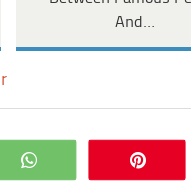Describe every aspect of the image in detail.

The image associated with the caption "10 Of History's Most Evil Medical Murderers" visually complements a section that delves into the darkest aspects of medical history. Positioned within a collection of intriguing articles, this image is part of a list exploring notorious figures who exploited their medical knowledge for nefarious purposes. This specific entry aims to engage readers with the chilling yet fascinating narratives about individuals whose actions defy ethical boundaries within the medical profession. The image serves as a provocative visual trigger, inviting viewers to learn more about the horrifying true stories behind these medical malefactors.